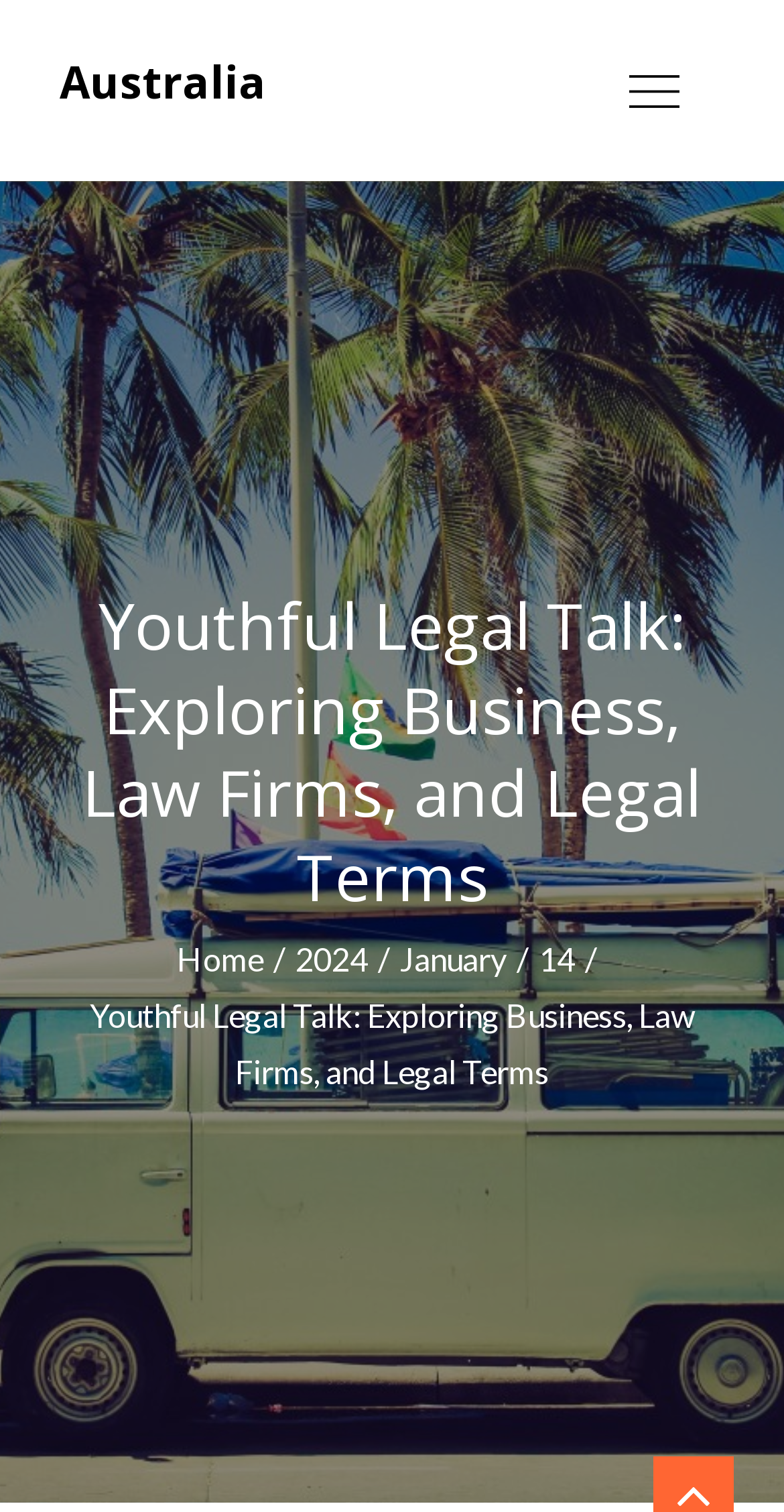Given the description of the UI element: "hgh steroids", predict the bounding box coordinates in the form of [left, top, right, bottom], with each value being a float between 0 and 1.

[0.151, 0.043, 0.367, 0.068]